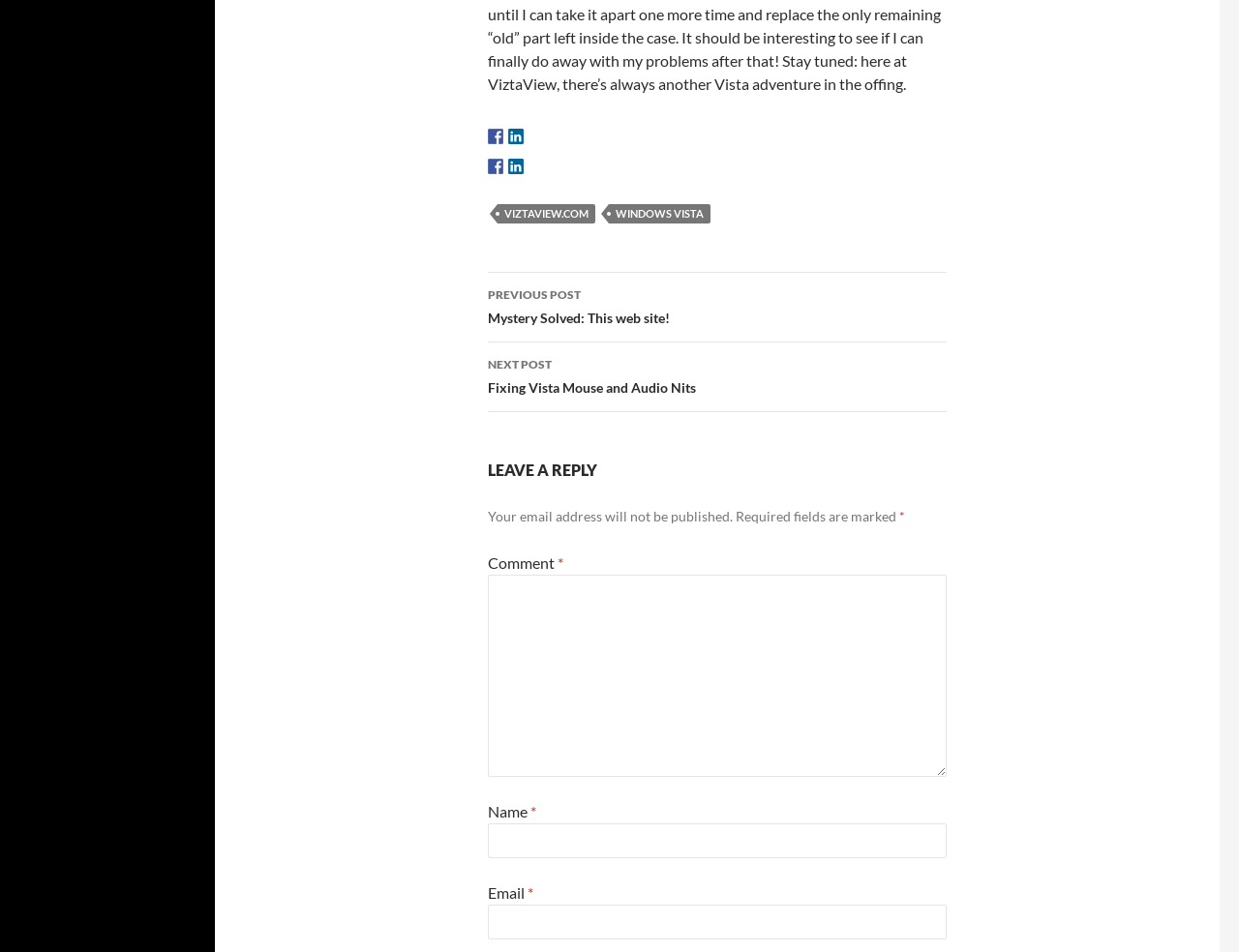What is the purpose of the footer section?
Based on the image, provide a one-word or brief-phrase response.

Provide website information